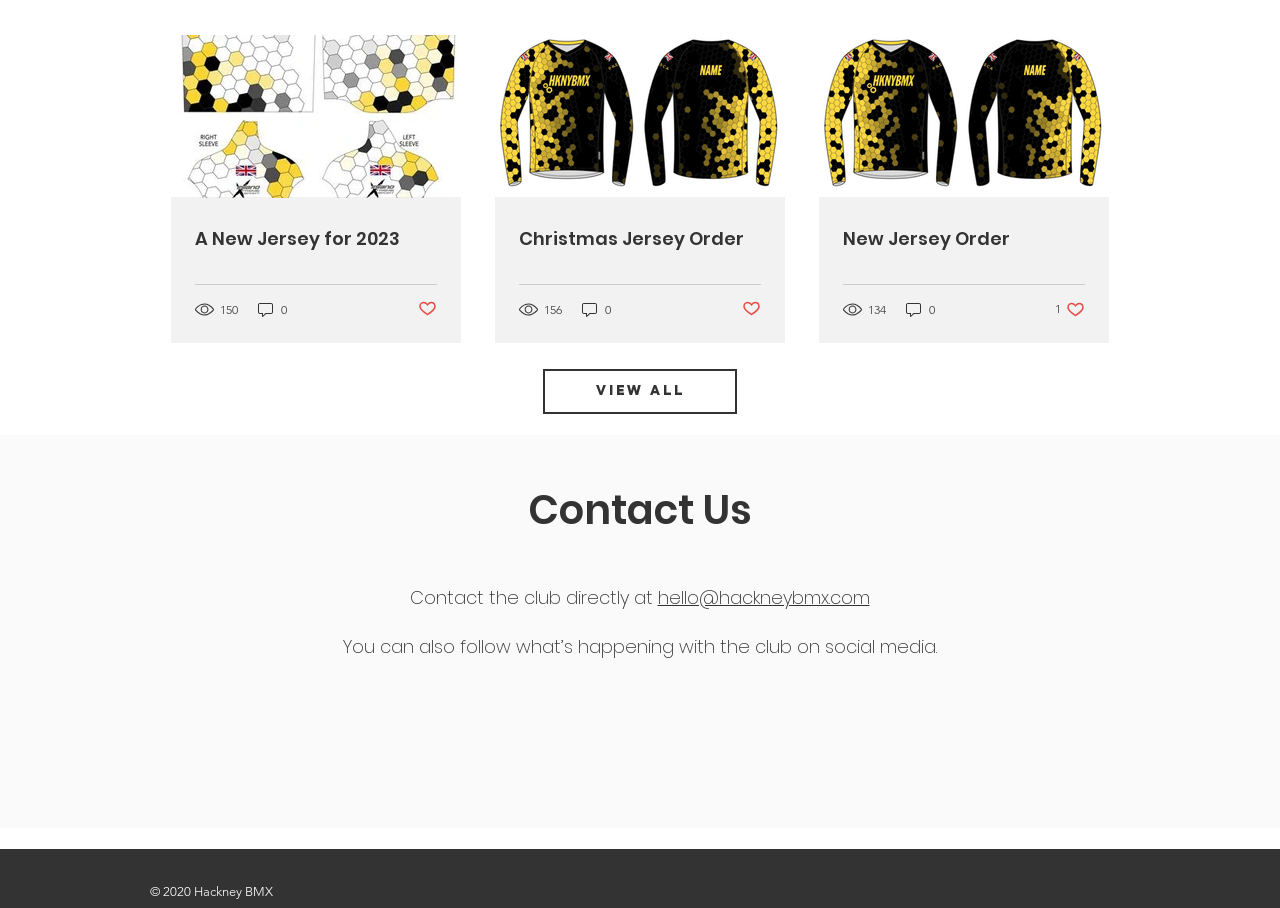Please specify the bounding box coordinates of the clickable section necessary to execute the following command: "Like a post".

[0.327, 0.329, 0.341, 0.352]